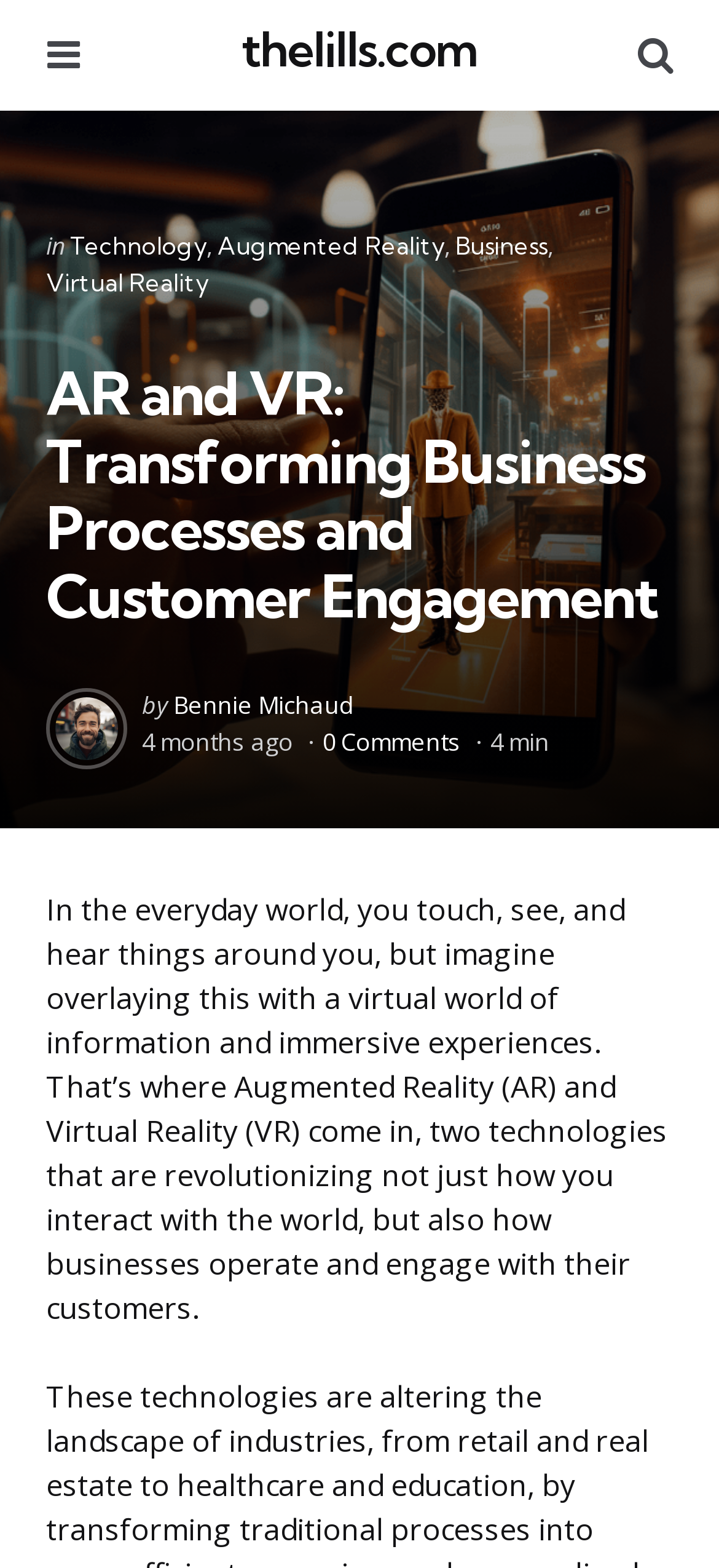Extract the bounding box coordinates for the UI element described as: "Technology".

[0.097, 0.147, 0.287, 0.166]